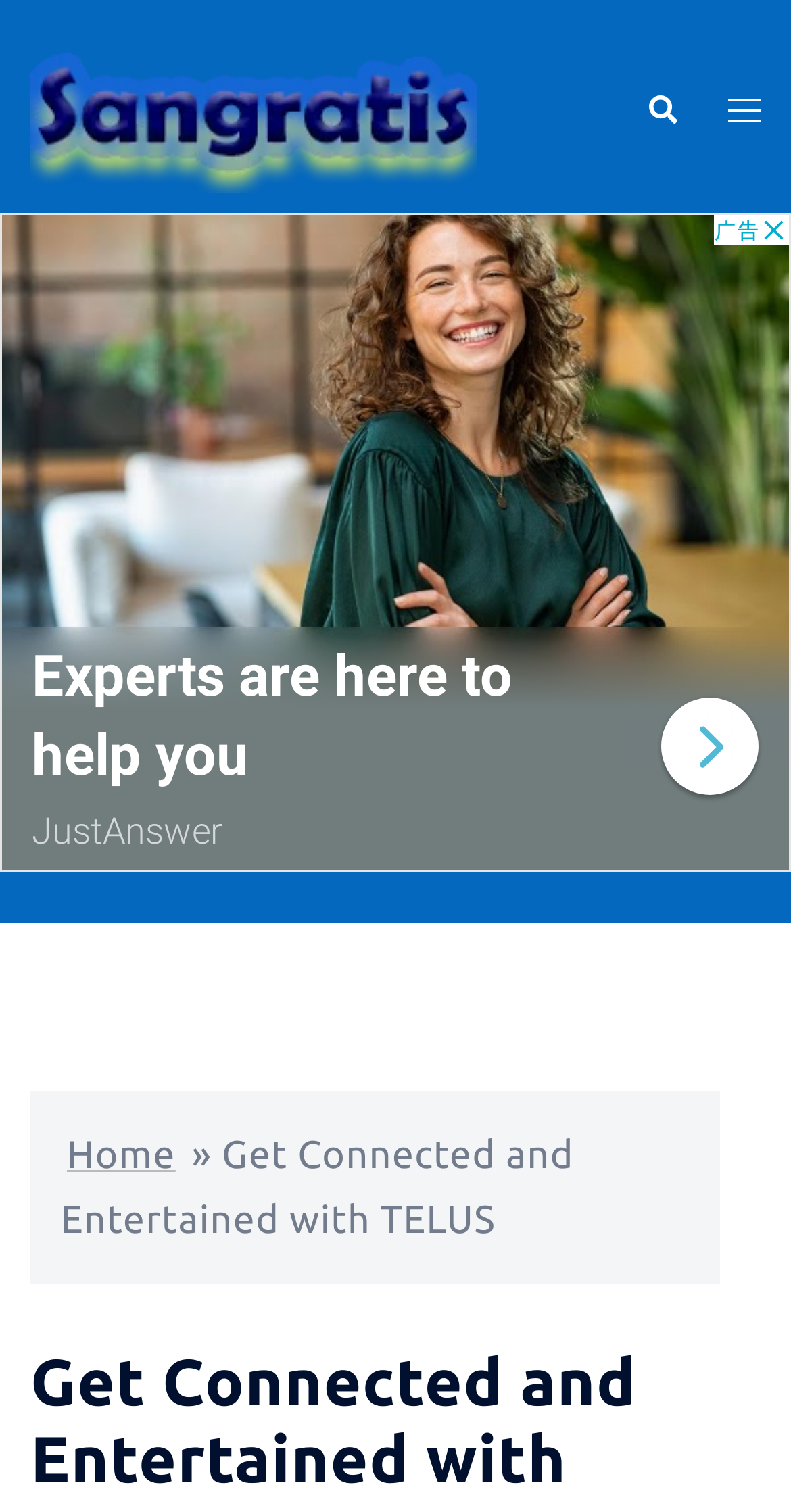Please identify the webpage's heading and generate its text content.

Get Connected and Entertained with TELUS